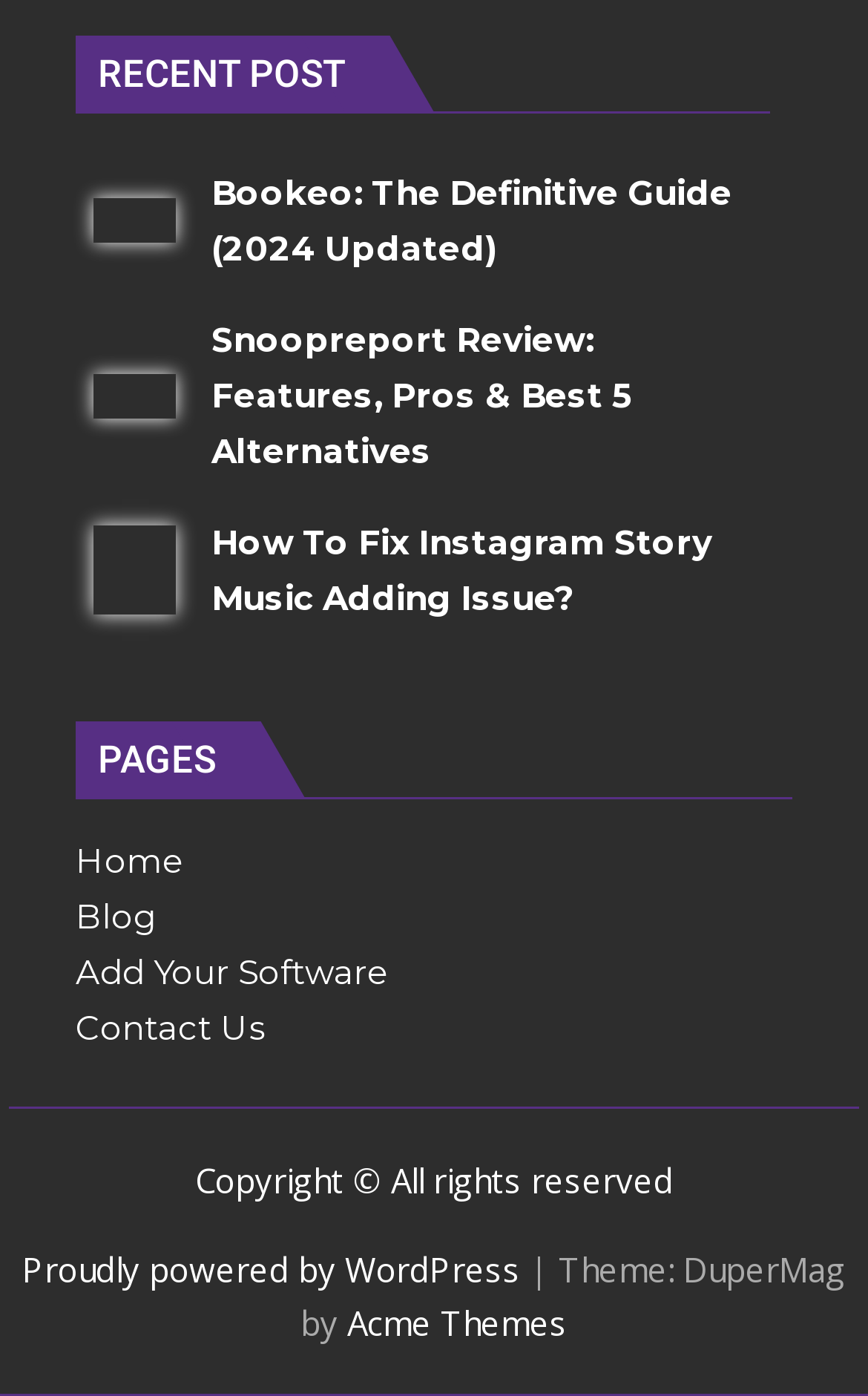How many links are available in the 'PAGES' section?
Examine the image and give a concise answer in one word or a short phrase.

4